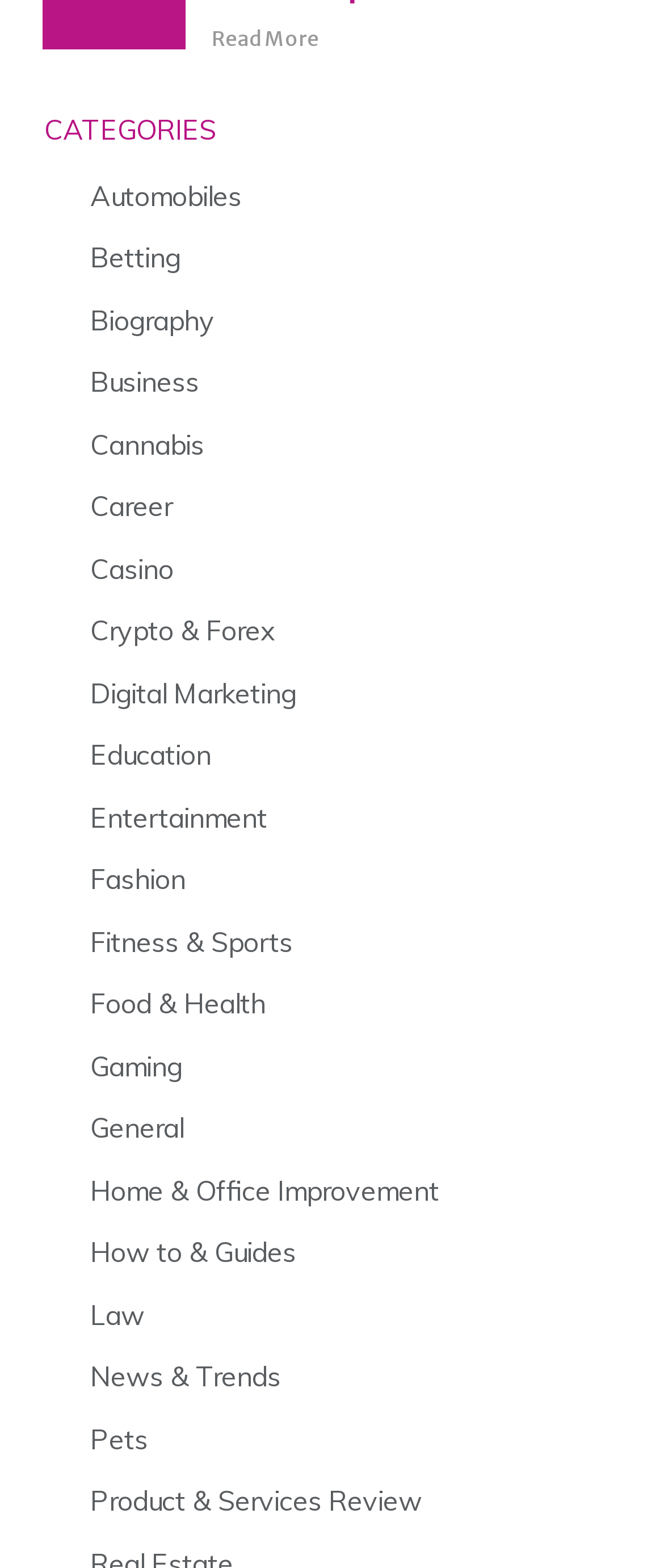What is the category that comes after 'Business'?
Please provide a detailed and comprehensive answer to the question.

The category that comes after 'Business' is 'Cannabis' because it is the next link under the 'CATEGORIES' heading, located below 'Business'.